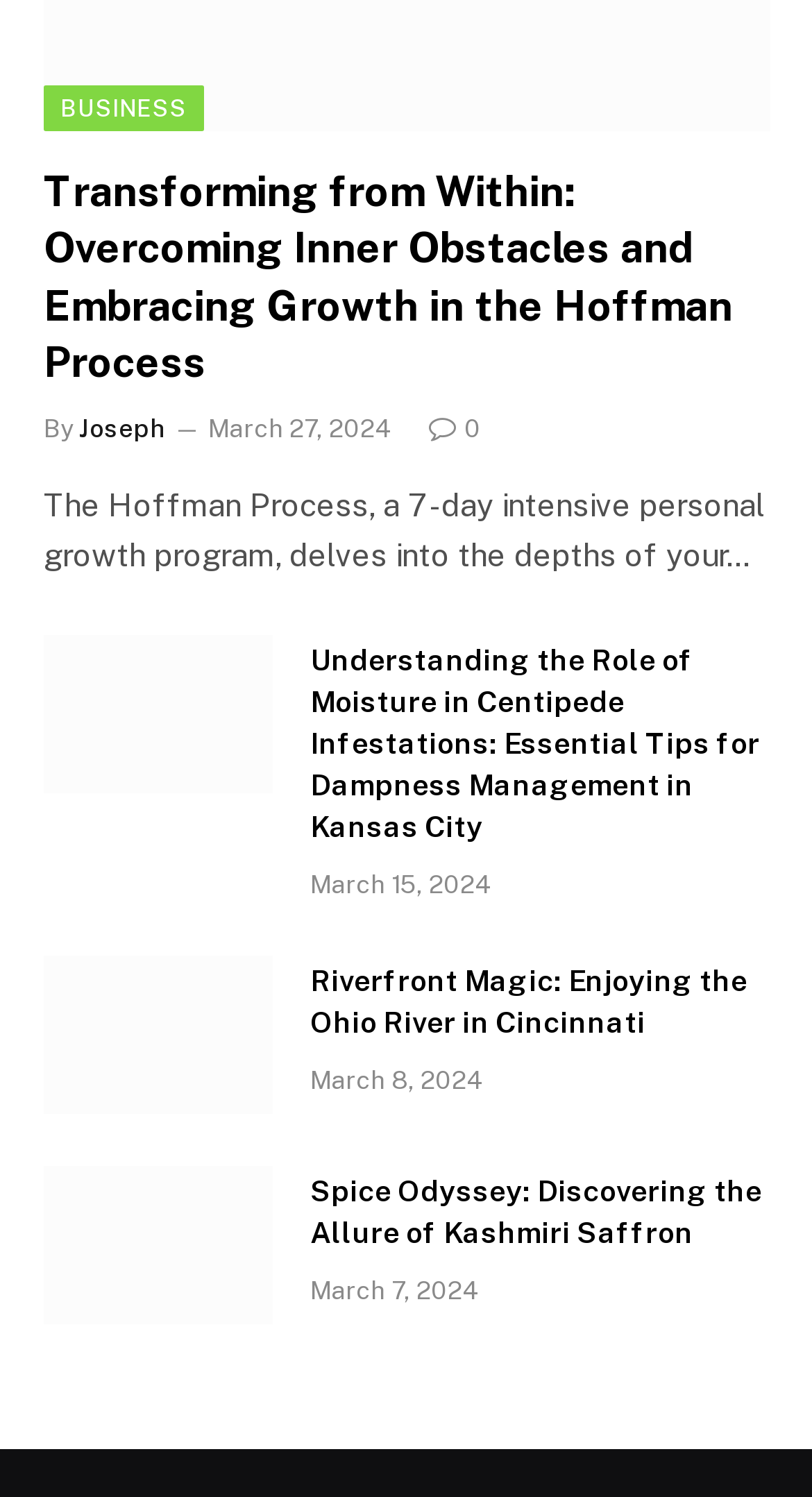Can you pinpoint the bounding box coordinates for the clickable element required for this instruction: "Click on the BUSINESS link"? The coordinates should be four float numbers between 0 and 1, i.e., [left, top, right, bottom].

[0.054, 0.057, 0.25, 0.088]